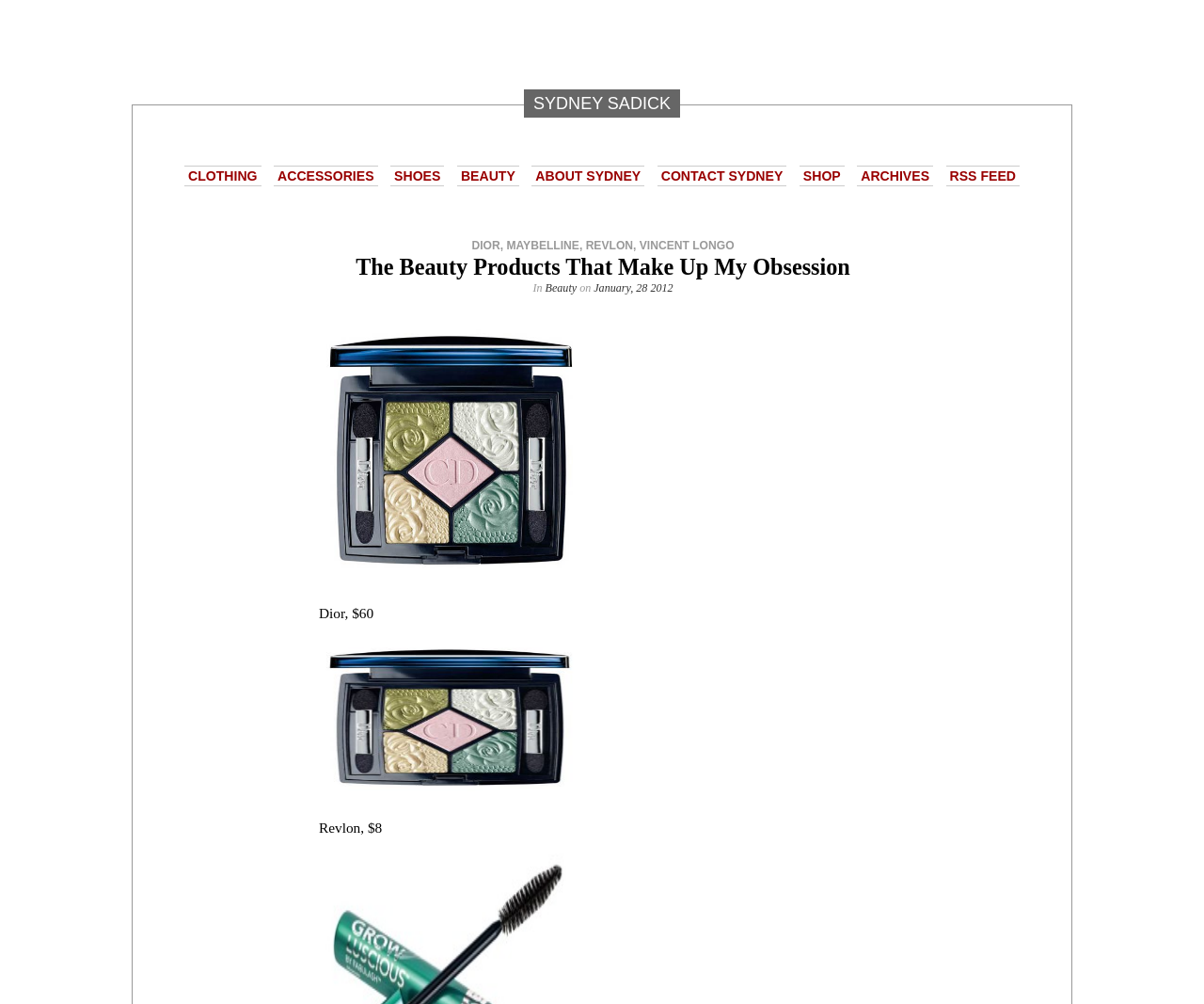Could you determine the bounding box coordinates of the clickable element to complete the instruction: "Read about 'DIOR' beauty product"? Provide the coordinates as four float numbers between 0 and 1, i.e., [left, top, right, bottom].

[0.392, 0.238, 0.415, 0.251]